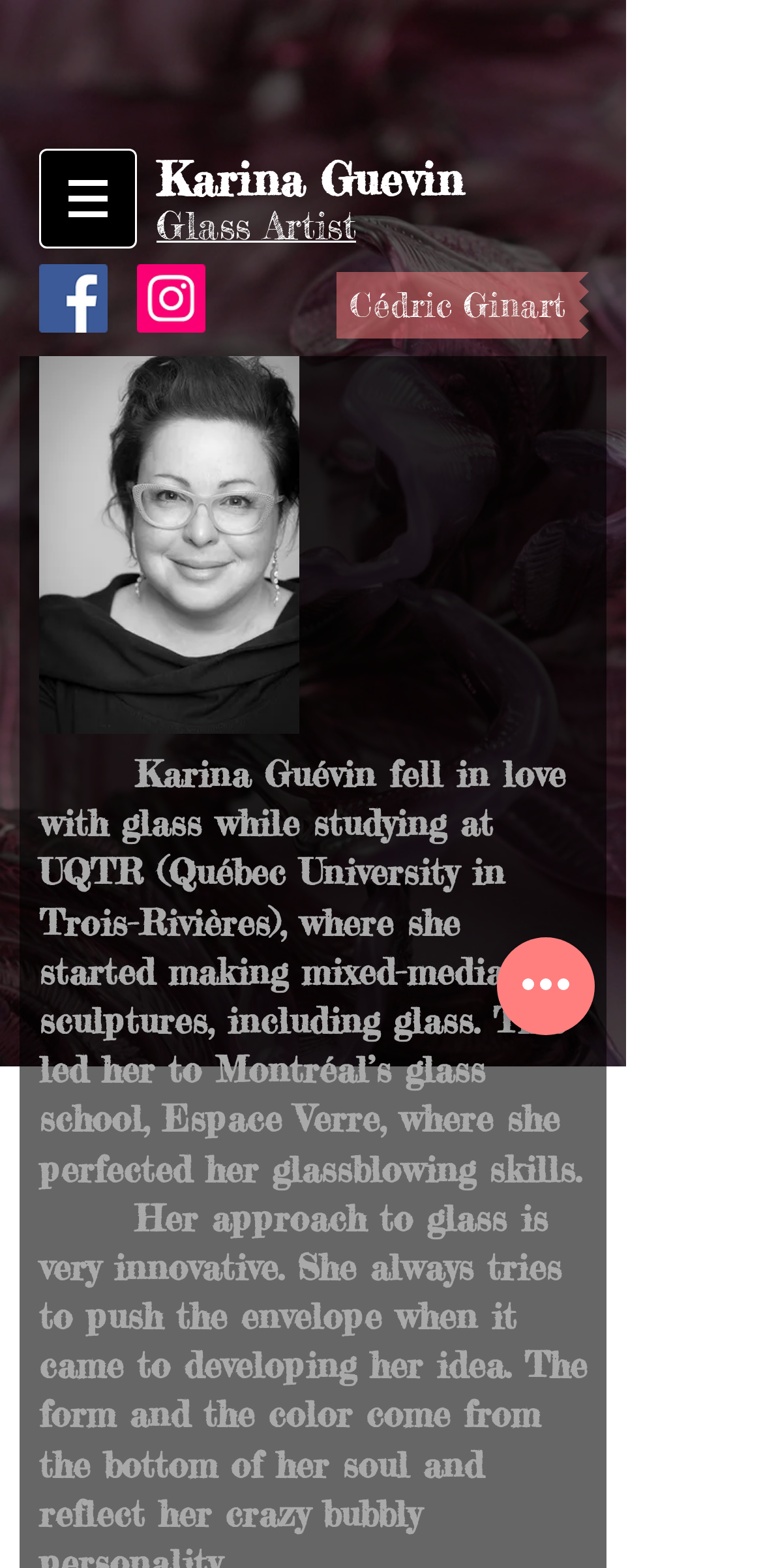Write an extensive caption that covers every aspect of the webpage.

The webpage is about Karina Guevin, a Québec glass artist, glassblower, and flaworker. At the top left, there is a navigation menu labeled "Site" with a button that has a popup menu. Below the navigation menu, there is a social media bar with links to Facebook and Instagram, each accompanied by an image of the respective social media platform's logo.

To the right of the social media bar, there is a heading that reads "Glass Artist" with a link to the same title. Below this heading, there is a link to "Cédric Ginart". 

The main content of the webpage is divided into two sections. The first section has a heading with Karina Guevin's name, followed by a brief biography that describes how she fell in love with glass while studying at UQTR and perfected her glassblowing skills at Espace Verre in Montréal. This biography is accompanied by an image, likely a photo of Karina Guevin.

At the bottom right of the page, there is a button labeled "Actions rapides". Overall, the webpage has a simple and clean layout, with a focus on showcasing Karina Guevin's background and expertise as a glass artist.